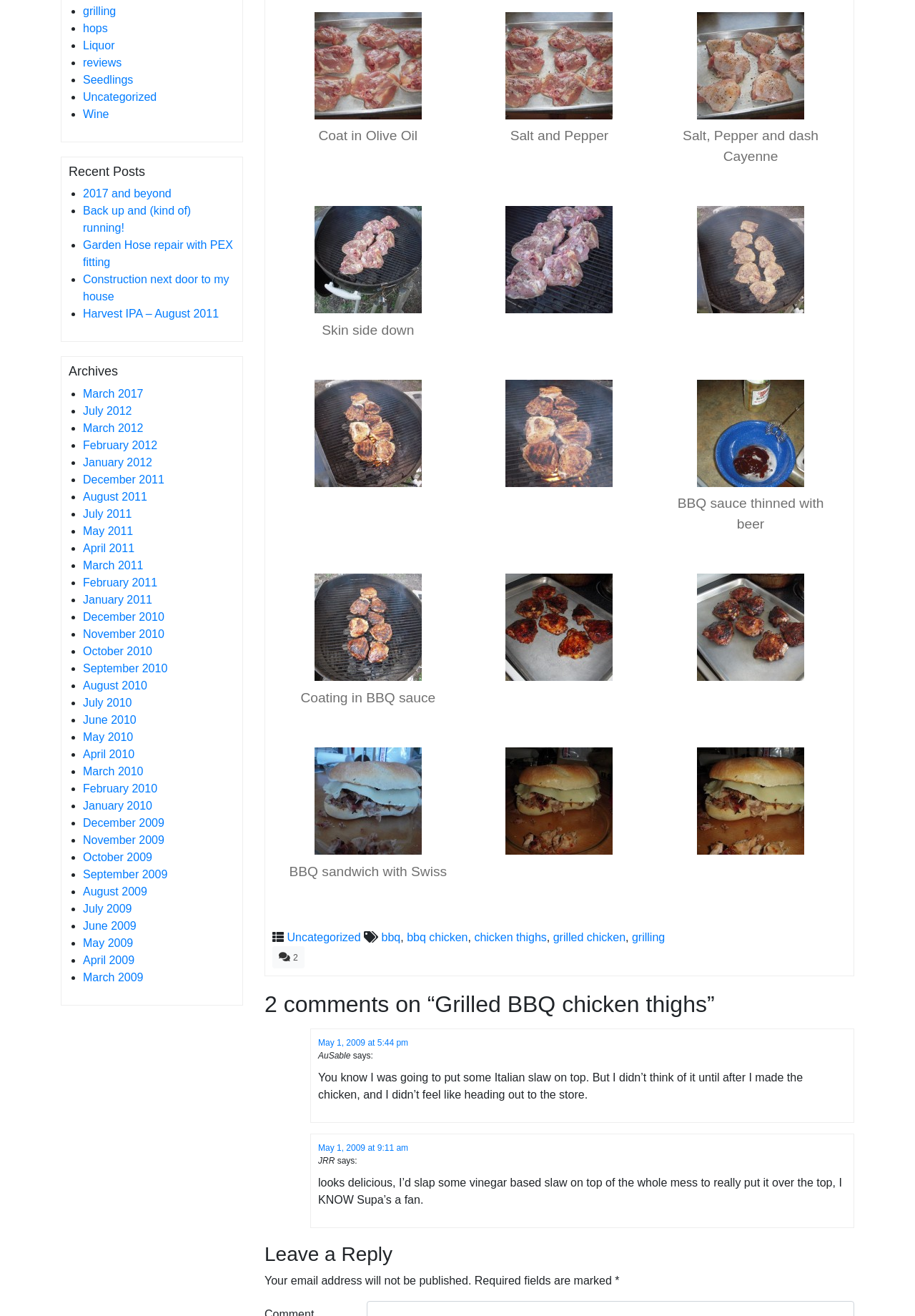What is the title of the 'Recent Posts' section? Using the information from the screenshot, answer with a single word or phrase.

Recent Posts